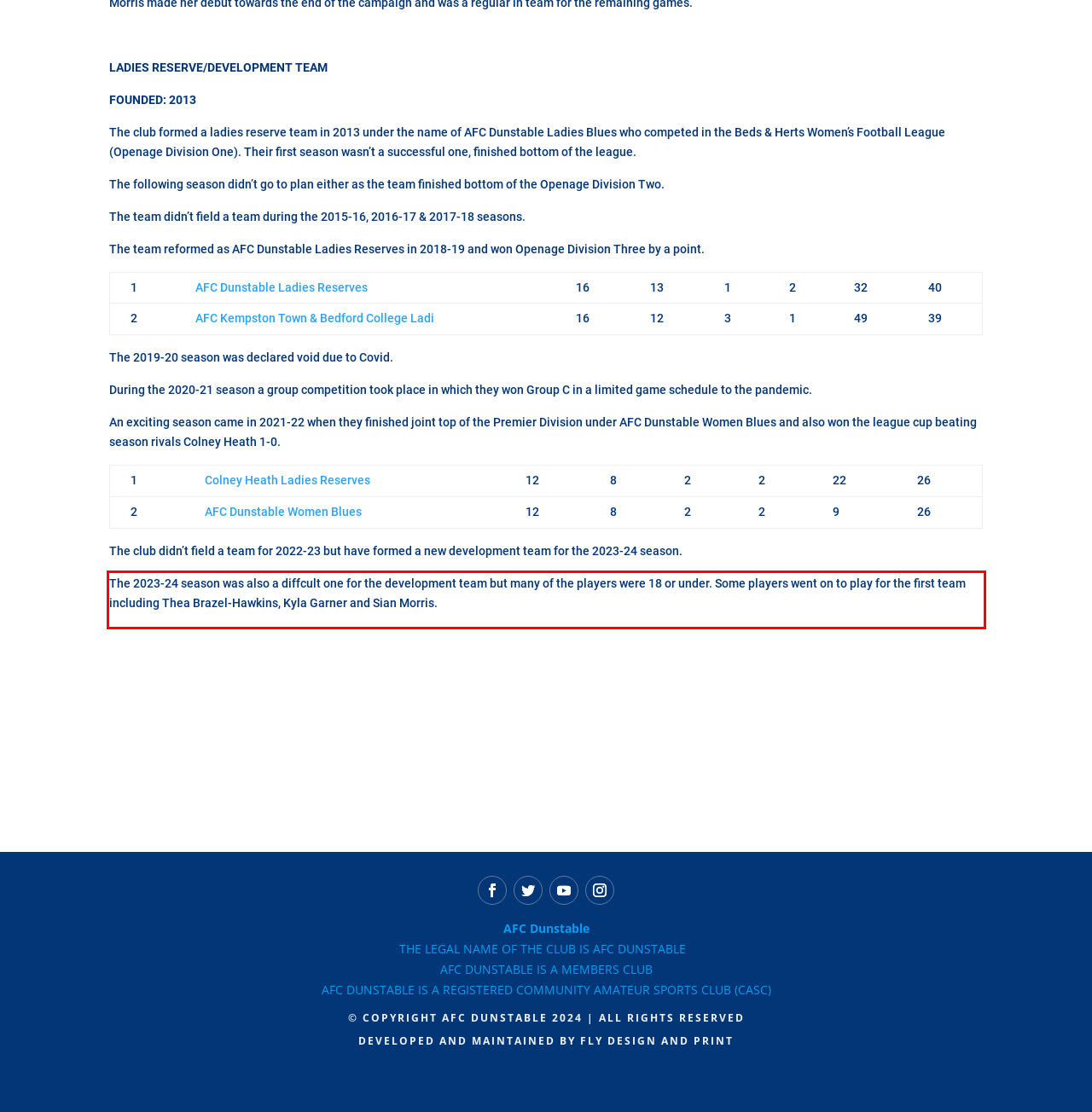From the provided screenshot, extract the text content that is enclosed within the red bounding box.

The 2023-24 season was also a diffcult one for the development team but many of the players were 18 or under. Some players went on to play for the first team including Thea Brazel-Hawkins, Kyla Garner and Sian Morris.